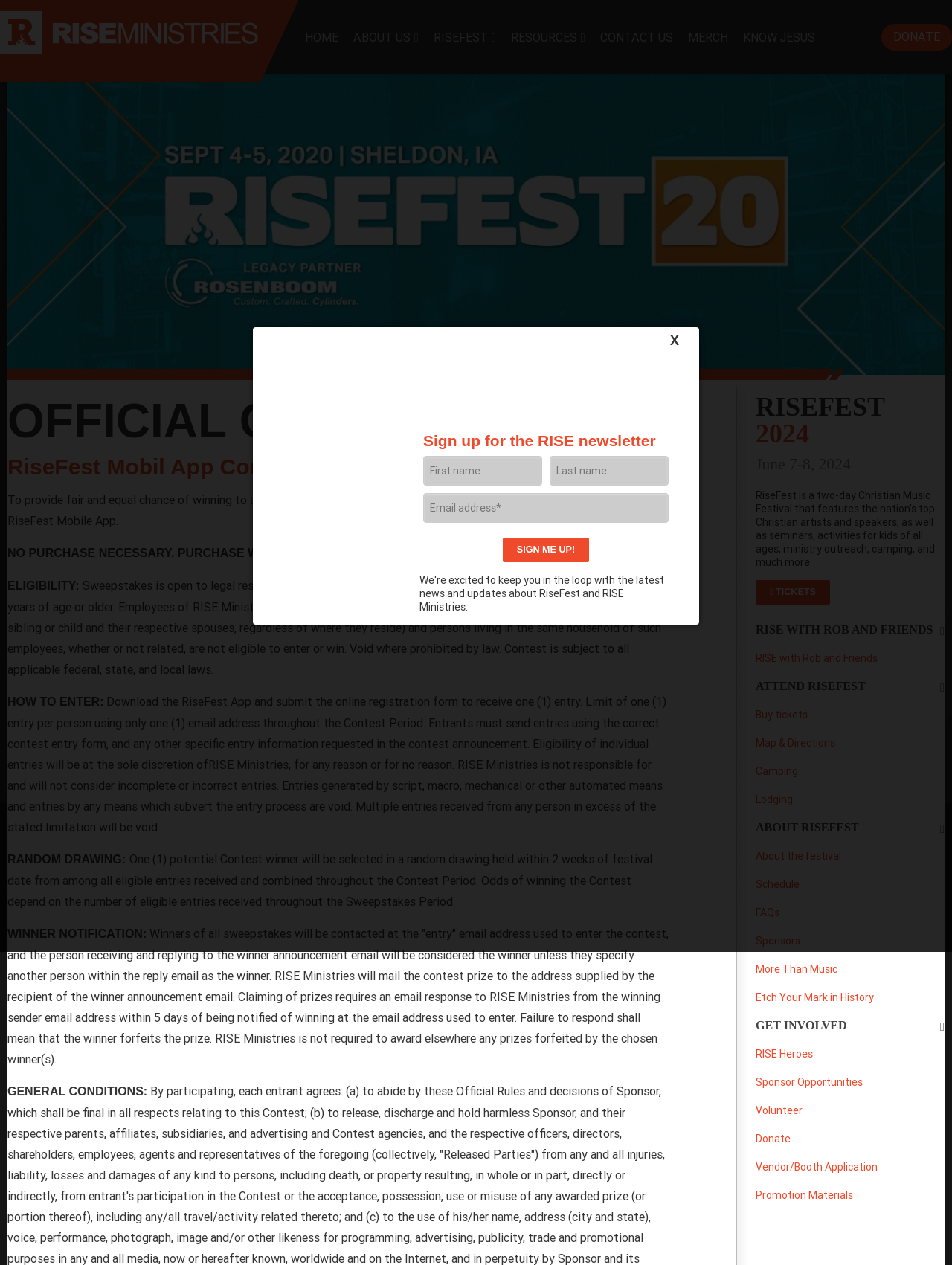Please analyze the image and give a detailed answer to the question:
What is the purpose of the RiseFest App?

I inferred this by reading the contest rules, which mention downloading the RiseFest App and submitting an online registration form to receive one entry.